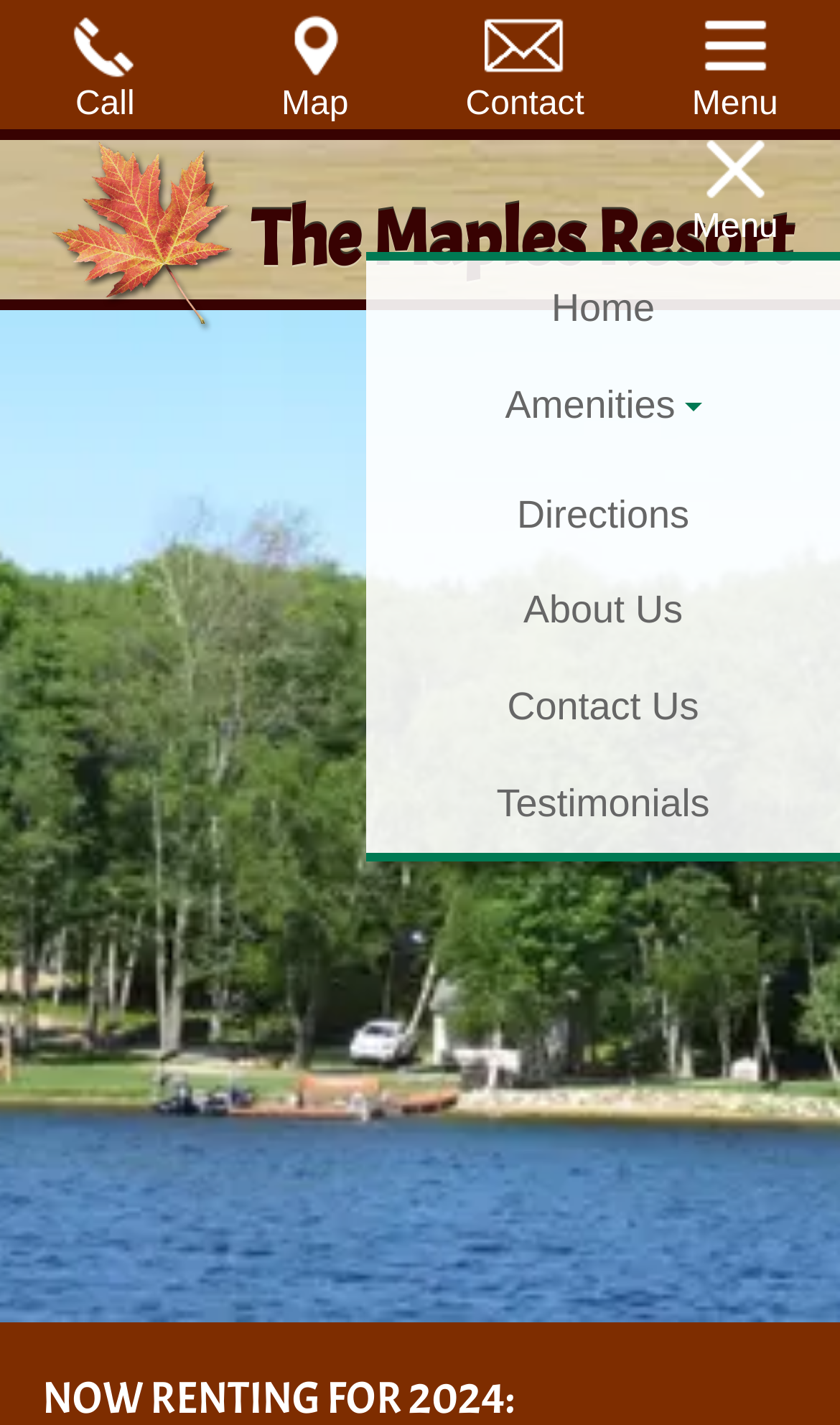Please predict the bounding box coordinates (top-left x, top-left y, bottom-right x, bottom-right y) for the UI element in the screenshot that fits the description: Contact Us

[0.436, 0.463, 1.0, 0.53]